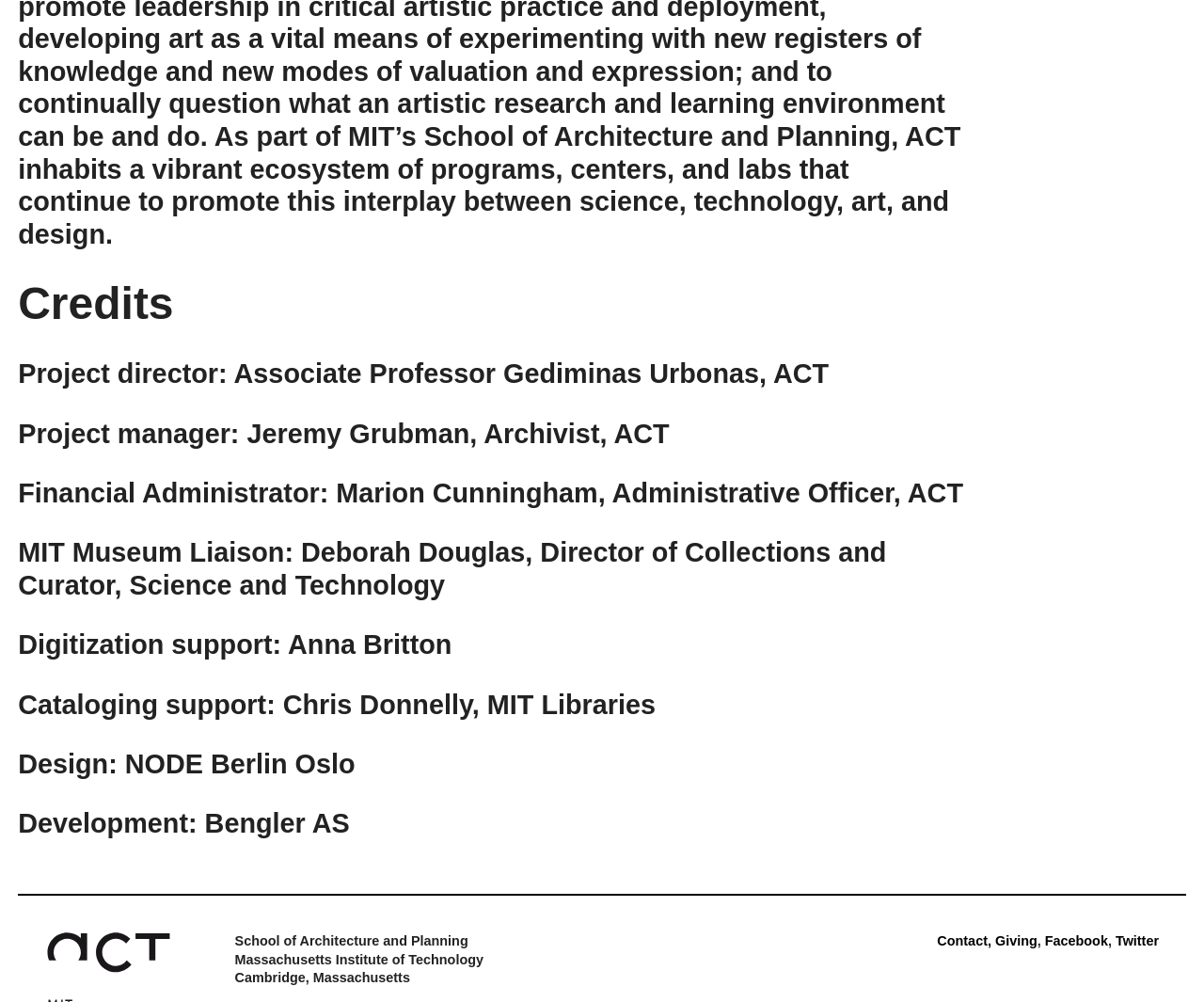Extract the bounding box coordinates for the UI element described by the text: "Twitter". The coordinates should be in the form of [left, top, right, bottom] with values between 0 and 1.

[0.927, 0.835, 0.963, 0.849]